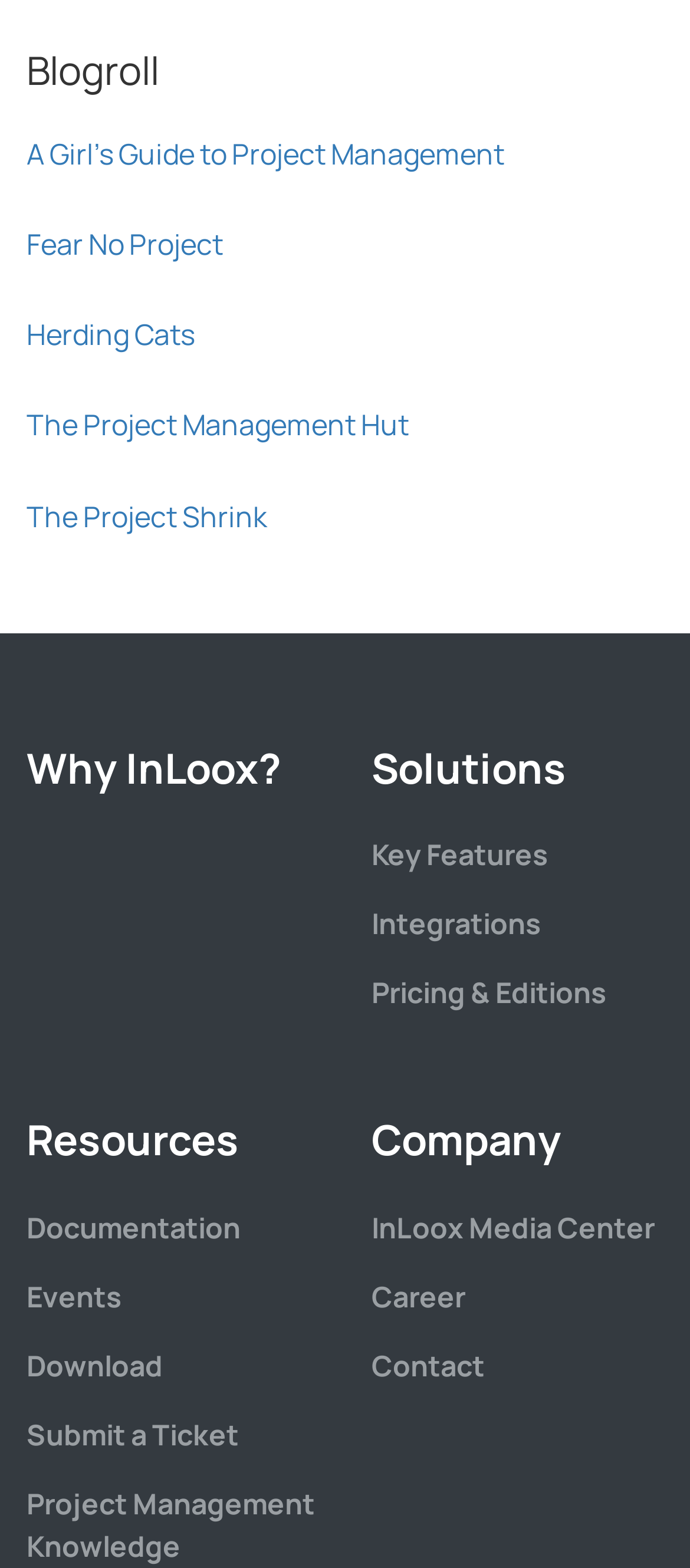Find the bounding box coordinates of the element to click in order to complete the given instruction: "Read Project Management Knowledge."

[0.038, 0.946, 0.456, 0.998]